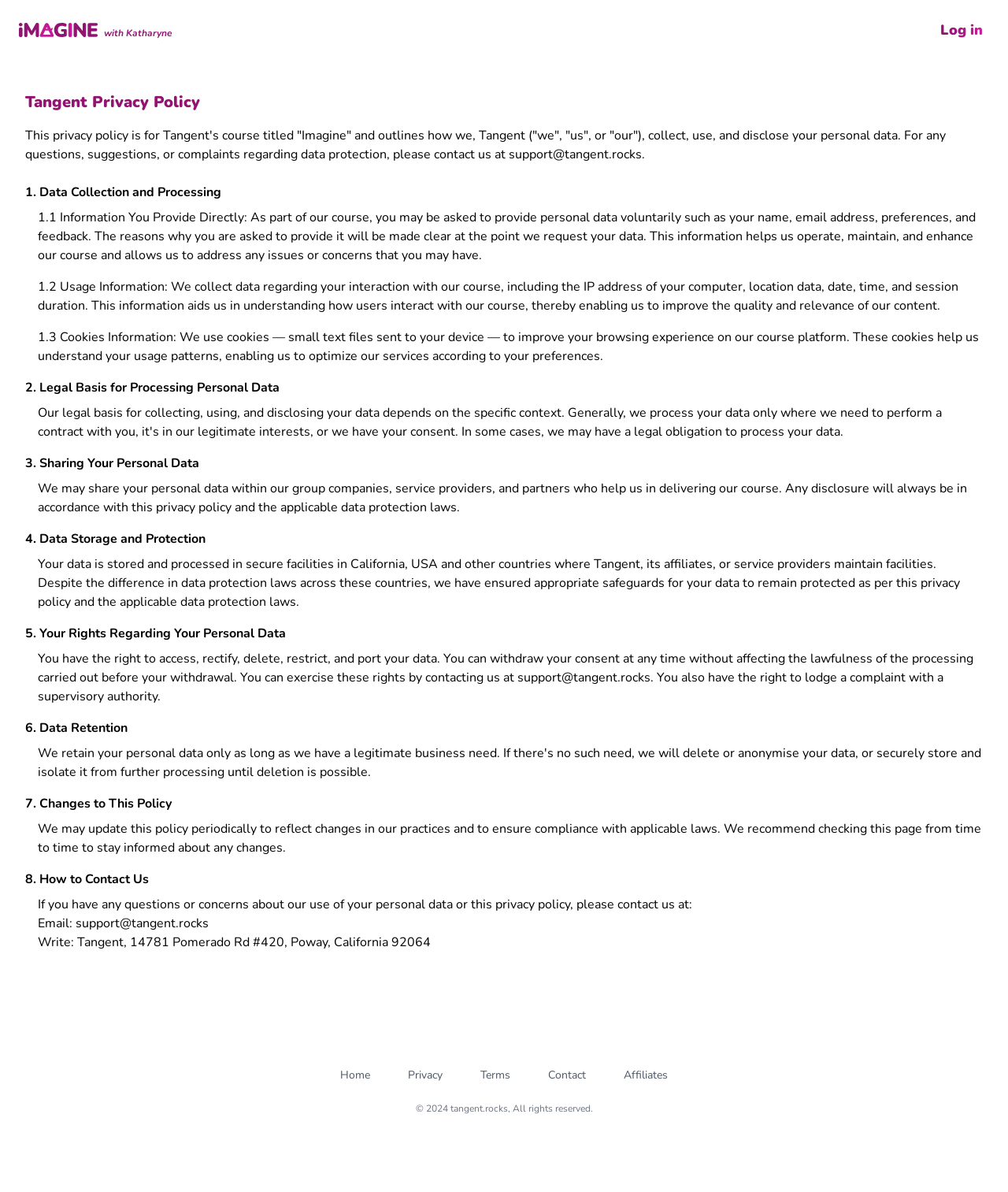Can you give a comprehensive explanation to the question given the content of the image?
What is the purpose of collecting usage information?

The purpose of collecting usage information can be found in the 'Data Collection and Processing' section of the webpage. It is mentioned that the usage information is collected to understand how users interact with the course, thereby enabling Tangent to improve the quality and relevance of its content.